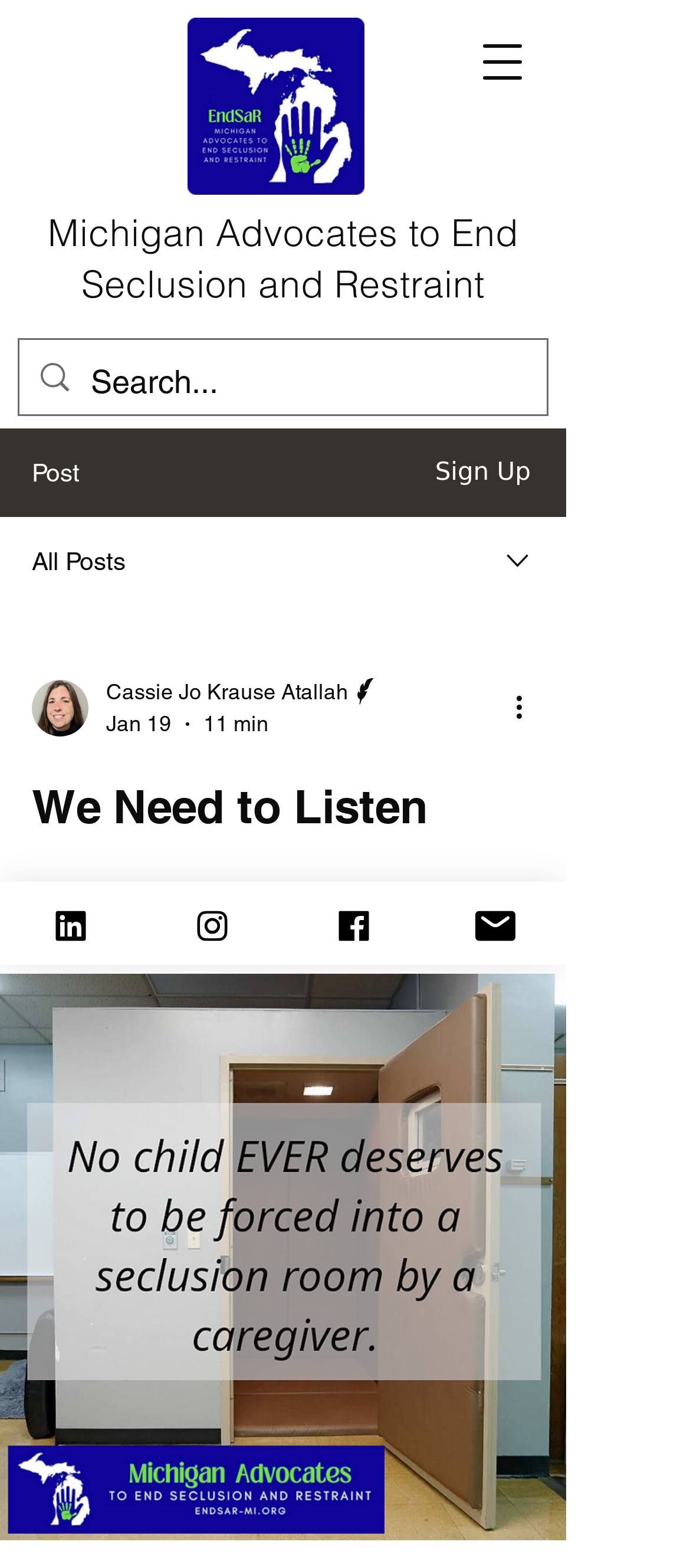Please identify the bounding box coordinates of the clickable area that will allow you to execute the instruction: "Open navigation menu".

[0.664, 0.011, 0.792, 0.068]